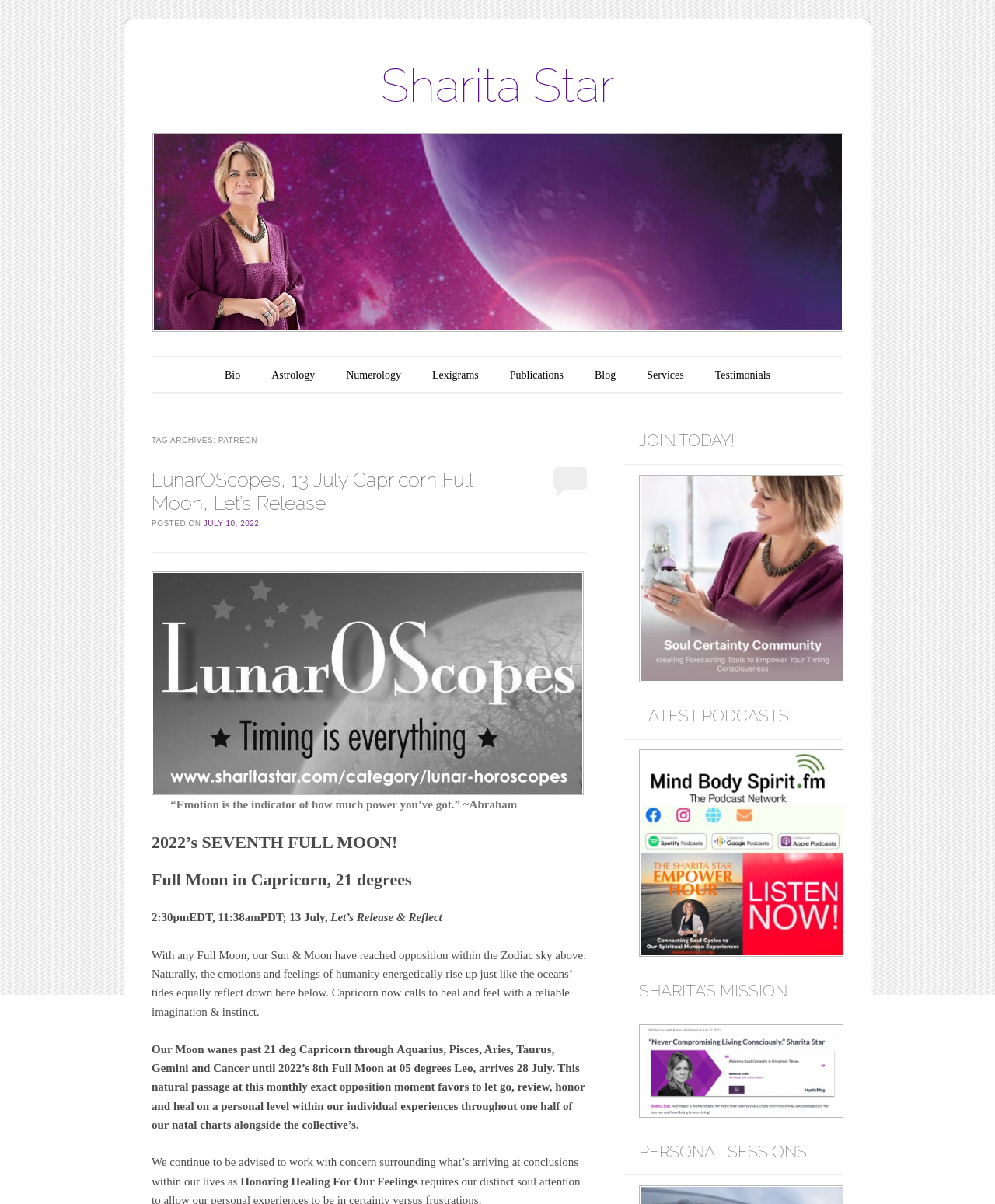What is the topic of the latest post on this page?
Could you please answer the question thoroughly and with as much detail as possible?

The latest post on this page has a heading element that reads '2022’s SEVENTH FULL MOON!' and another heading element that reads 'Full Moon in Capricorn, 21 degrees', suggesting that the topic of the latest post is the Full Moon in Capricorn.